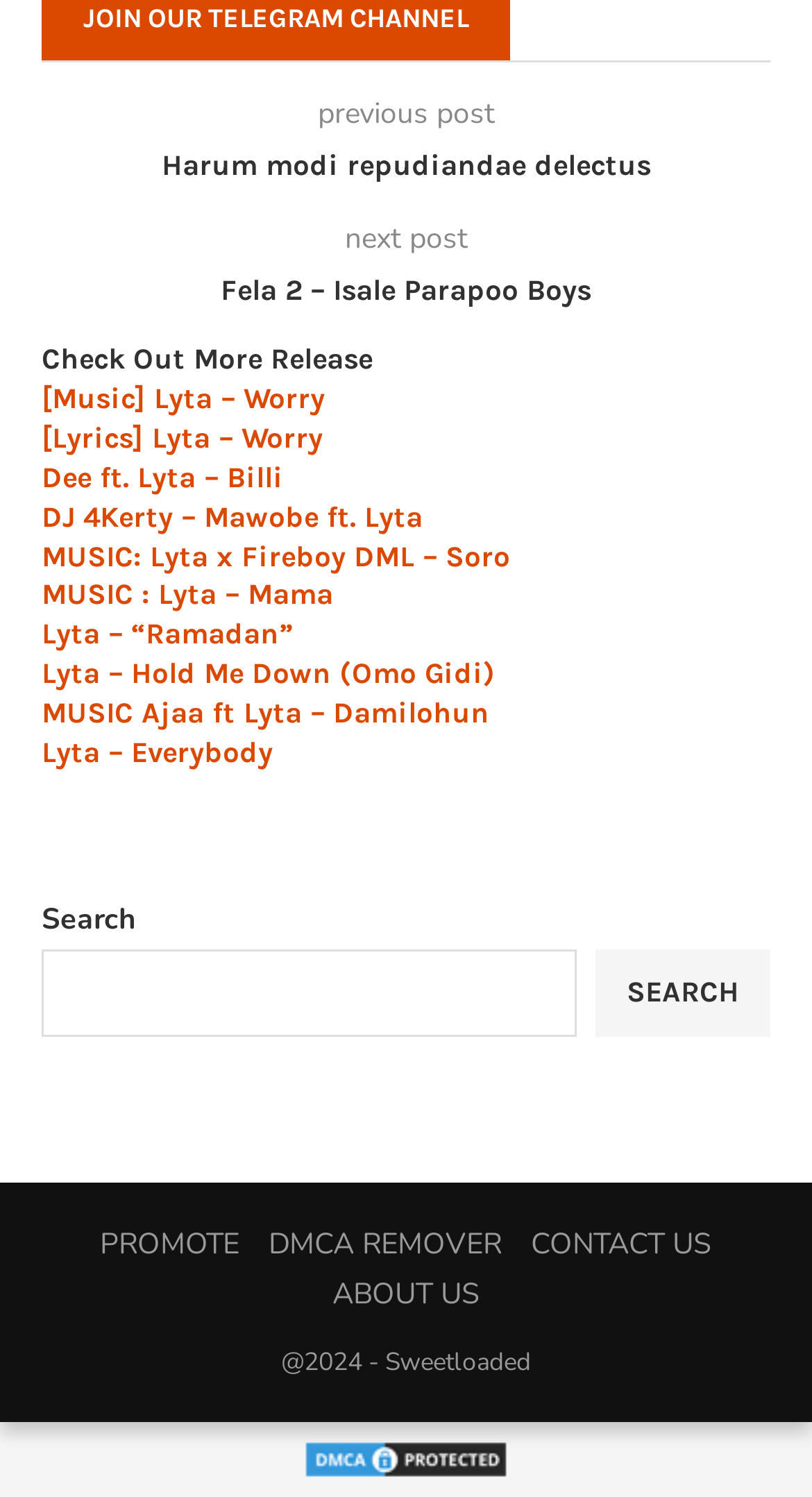Determine the bounding box coordinates of the UI element described by: "Lyta – “Ramadan”".

[0.051, 0.412, 0.362, 0.436]